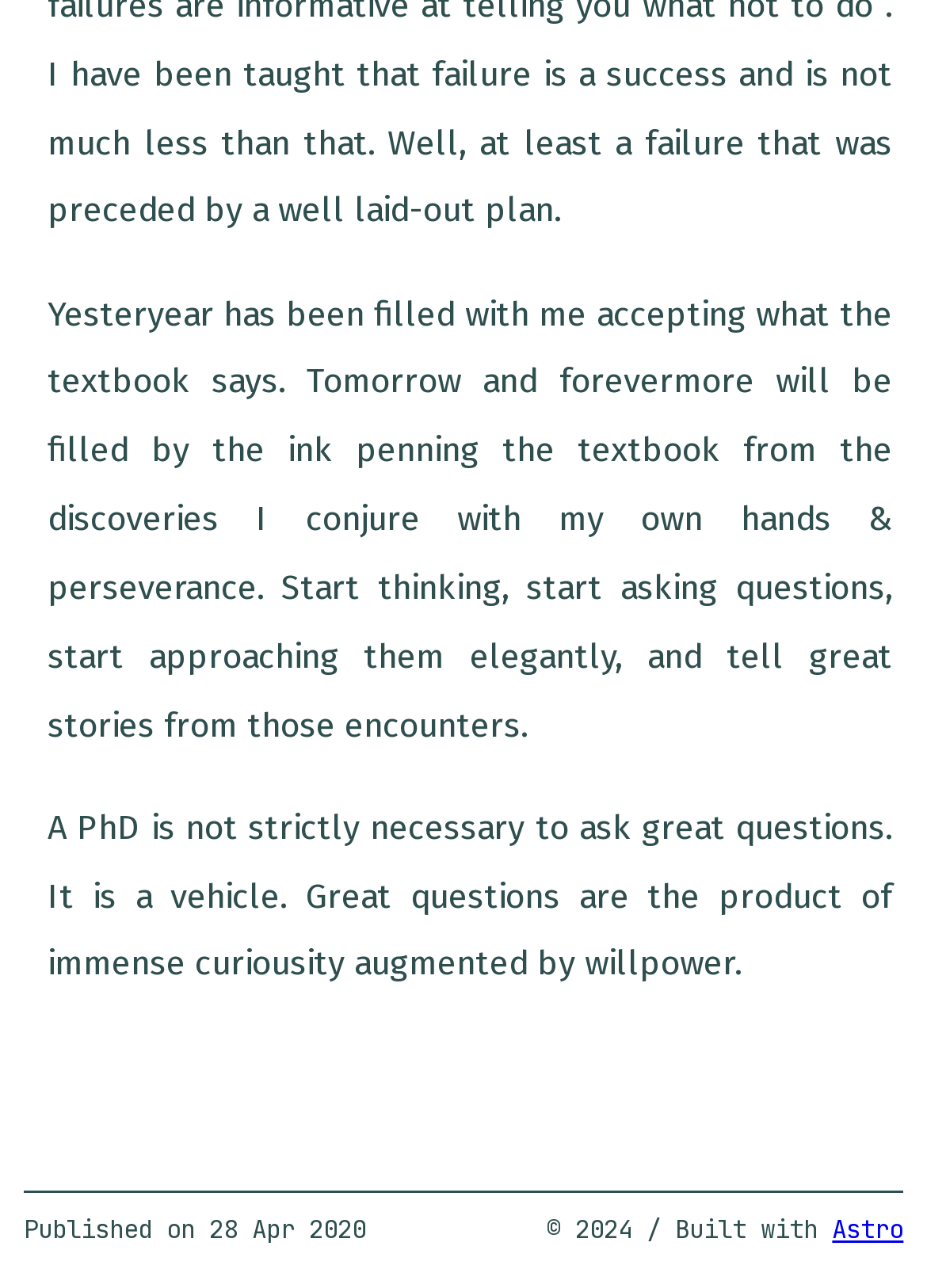Extract the bounding box coordinates for the HTML element that matches this description: "Astro". The coordinates should be four float numbers between 0 and 1, i.e., [left, top, right, bottom].

[0.898, 0.941, 0.975, 0.967]